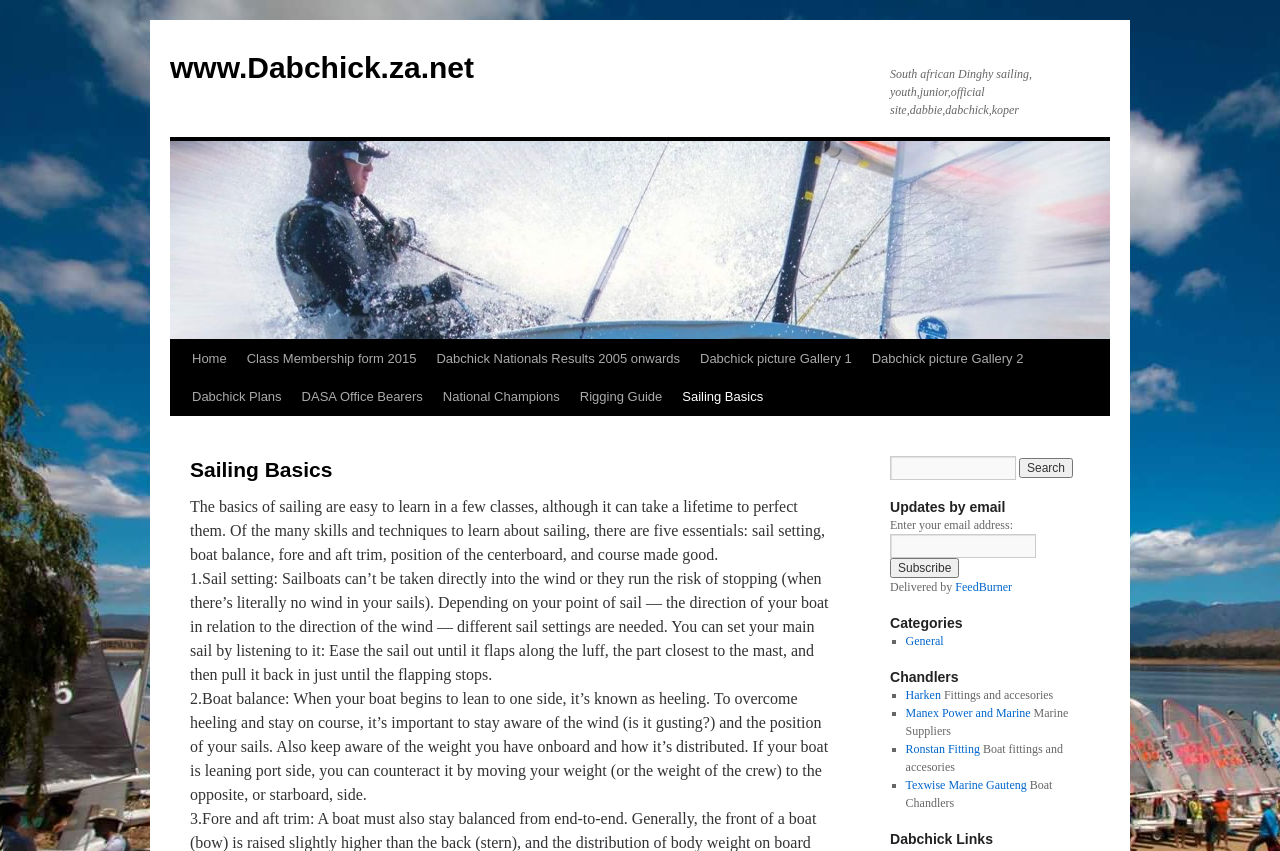Look at the image and give a detailed response to the following question: How many categories are listed on the webpage?

There is only one category listed on the webpage which is 'General' and it is located under the heading 'Categories' with a bounding box coordinate of [0.695, 0.722, 0.852, 0.743].